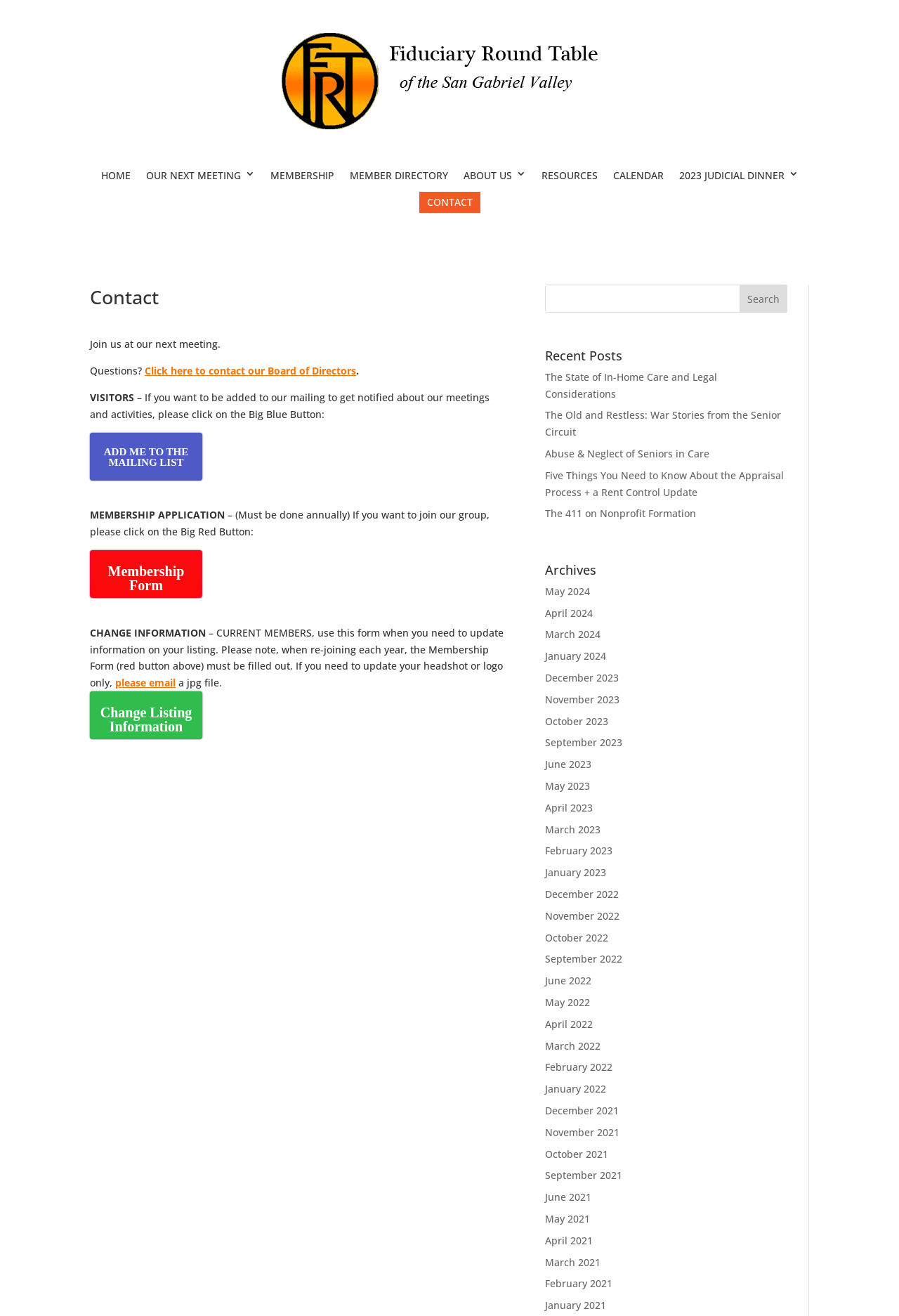Offer a meticulous description of the webpage's structure and content.

This webpage is the contact page of the Fiduciary Round Table of the San Gabriel Valley. At the top, there is a logo of the organization, which is an image with the text "Fiduciary Round Table" next to it. Below the logo, there is a navigation menu with links to different pages, including "HOME", "MEMBERSHIP", "MEMBER DIRECTORY", "ABOUT US", "RESOURCES", "CALENDAR", and "2023 JUDICIAL DINNER 3". 

The main content of the page is divided into several sections. The first section has a heading "Contact" and provides information on how to join the organization's next meeting. There is a link to contact the Board of Directors and a section for visitors to add themselves to the mailing list. 

Below this section, there is a section for membership application, where members can fill out a form to join the organization. There is also a section for current members to update their information. 

On the right side of the page, there is a search bar with a button labeled "Search". Below the search bar, there is a section titled "Recent Posts" with links to several articles, including "The State of In-Home Care and Legal Considerations", "The Old and Restless: War Stories from the Senior Circuit", and "Abuse & Neglect of Seniors in Care". 

Further down the page, there is a section titled "Archives" with links to articles from different months and years, ranging from May 2024 to January 2021.